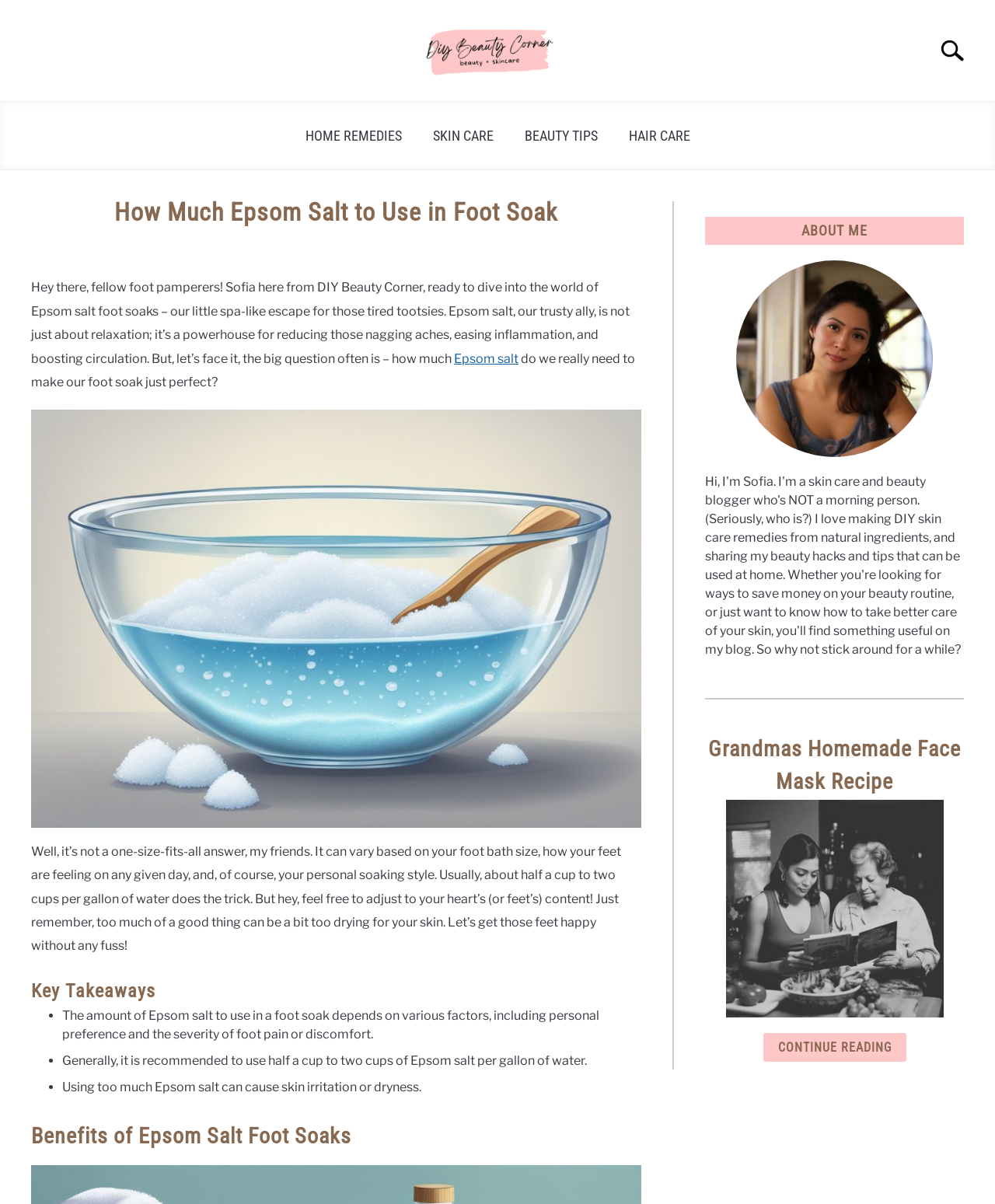Indicate the bounding box coordinates of the clickable region to achieve the following instruction: "Continue reading Grandmas Homemade Face Mask Recipe."

[0.767, 0.858, 0.911, 0.882]